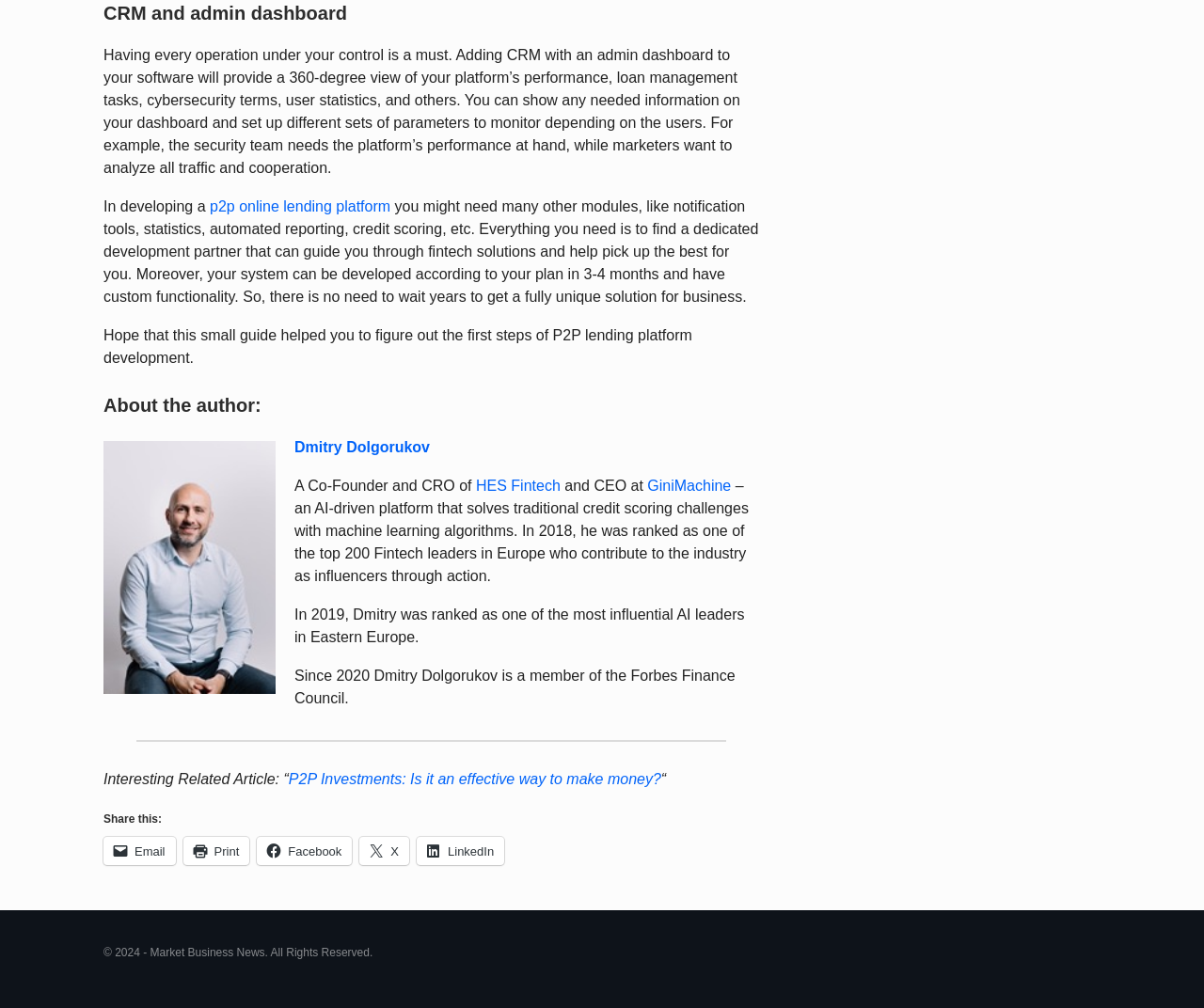Give a concise answer of one word or phrase to the question: 
What is the copyright year of the webpage?

2024